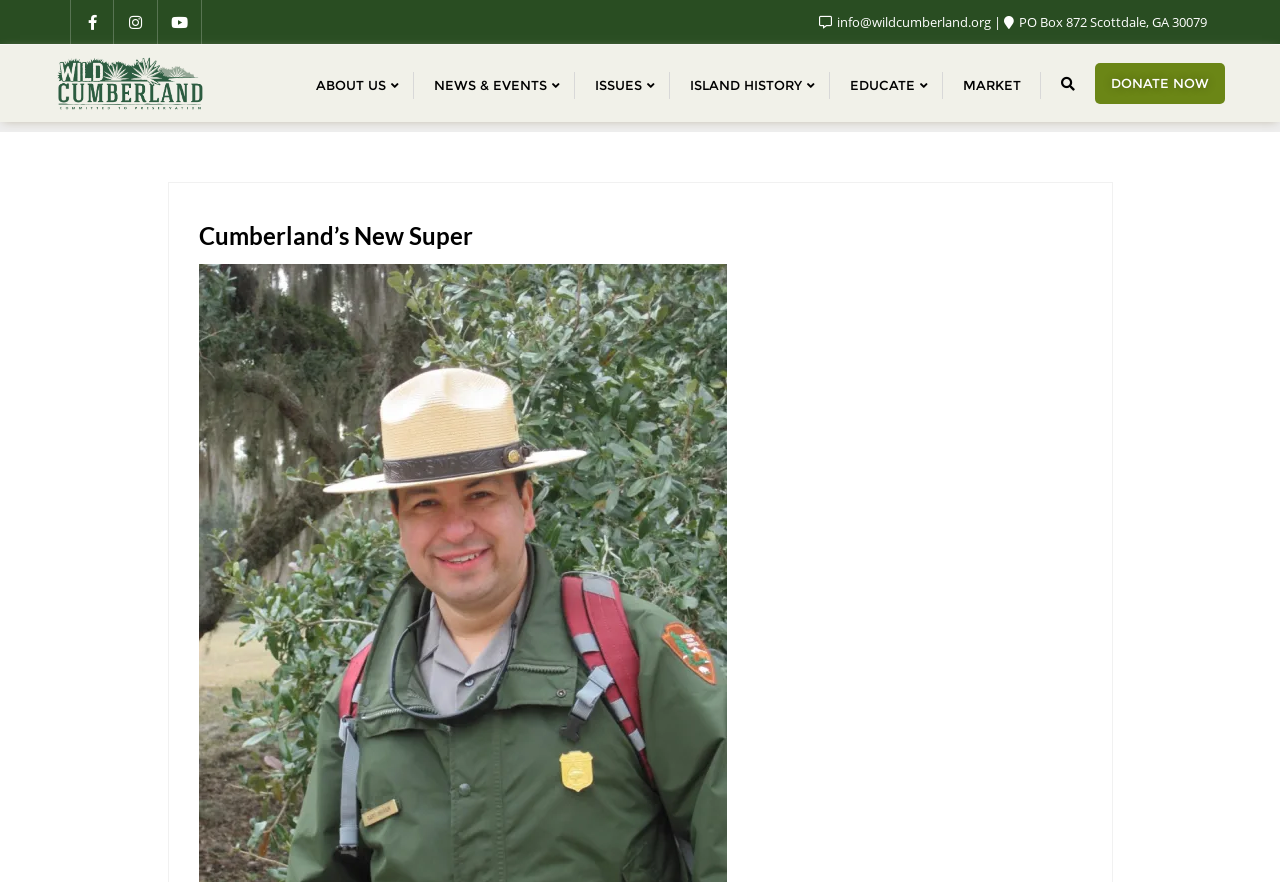What is the address of Wild Cumberland?
Please look at the screenshot and answer in one word or a short phrase.

PO Box 872 Scottdale, GA 30079